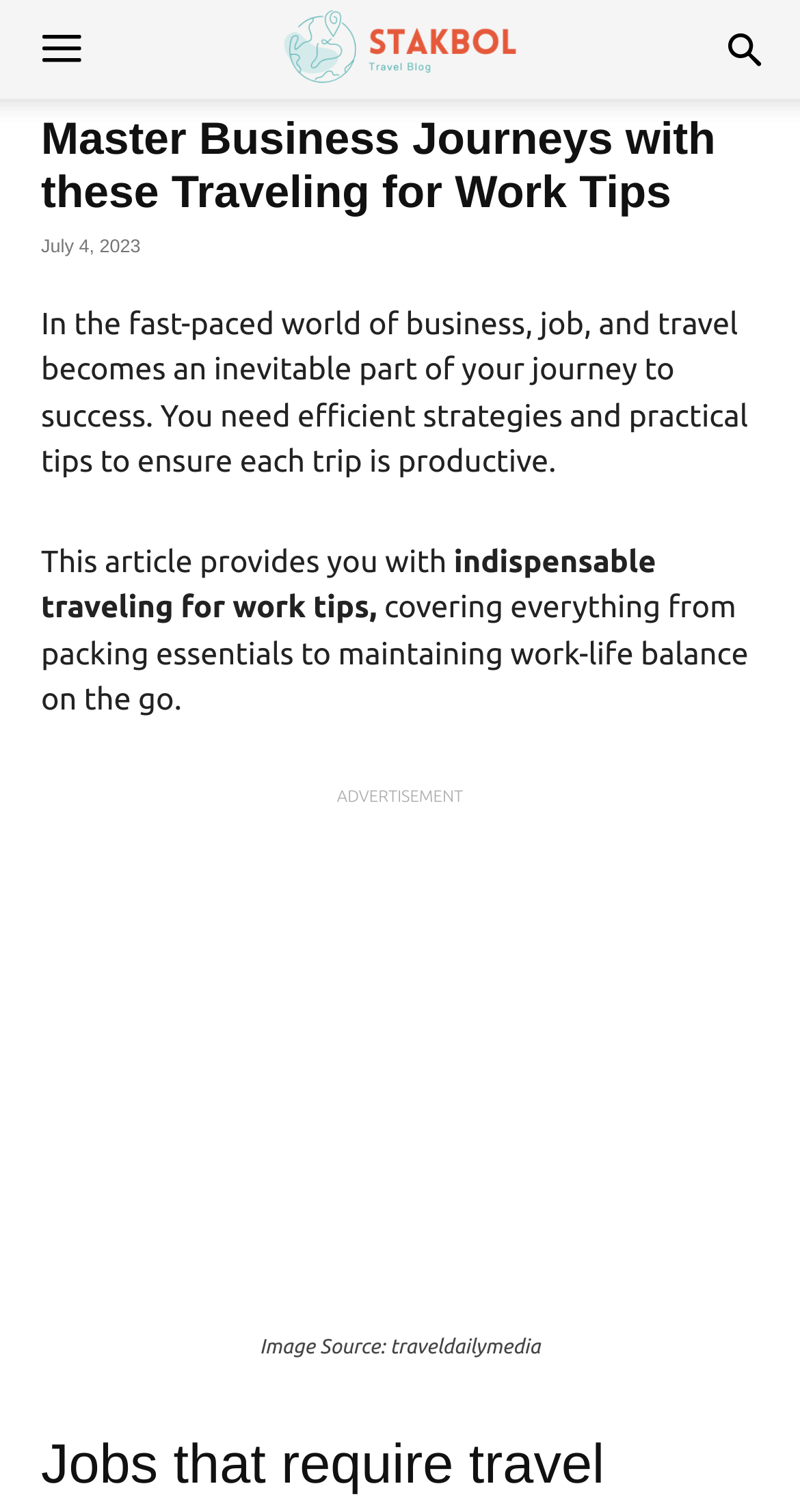Provide a thorough summary of the webpage.

The webpage appears to be an article about traveling for work, with a focus on providing efficient strategies and practical tips for business journeys. At the top right corner, there is a search button. On the top left corner, there is a mobile toggle link. 

Below the mobile toggle link, there is a header section that spans almost the entire width of the page. Within this section, there is a heading that reads "Master Business Journeys with these Traveling for Work Tips" followed by a time stamp indicating the article was published on July 4, 2023. 

Below the header section, there is a paragraph of text that summarizes the article's content, stating that it will provide indispensable traveling for work tips, covering topics such as packing essentials and maintaining work-life balance. 

Following this paragraph, there is an advertisement section in the middle of the page. 

Below the advertisement, there is a large image that takes up most of the page's width, with a caption below it indicating the image source. 

Finally, at the bottom of the page, there is a heading that reads "Jobs that require travel".